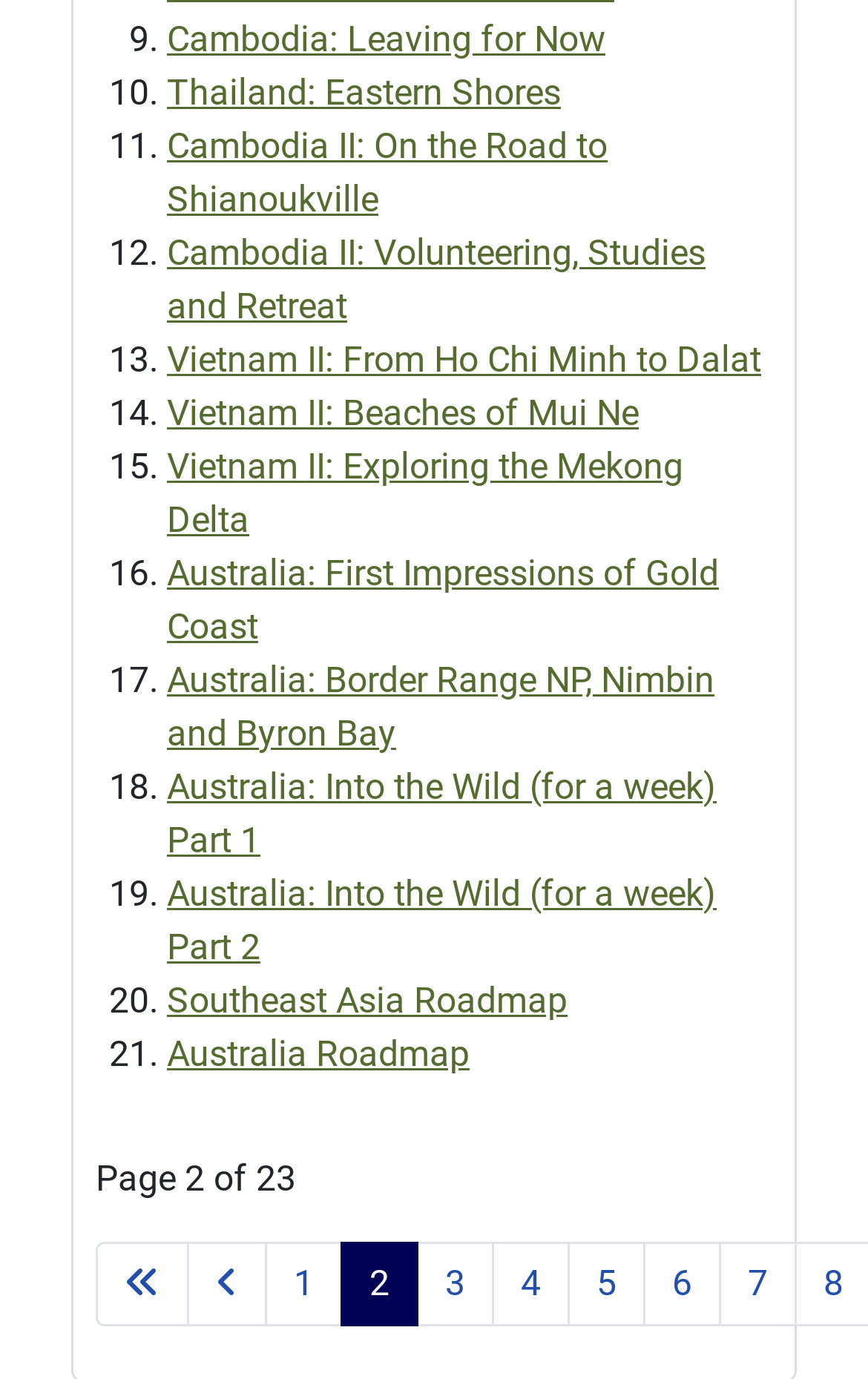Kindly determine the bounding box coordinates of the area that needs to be clicked to fulfill this instruction: "Go to page 3".

[0.479, 0.9, 0.569, 0.962]